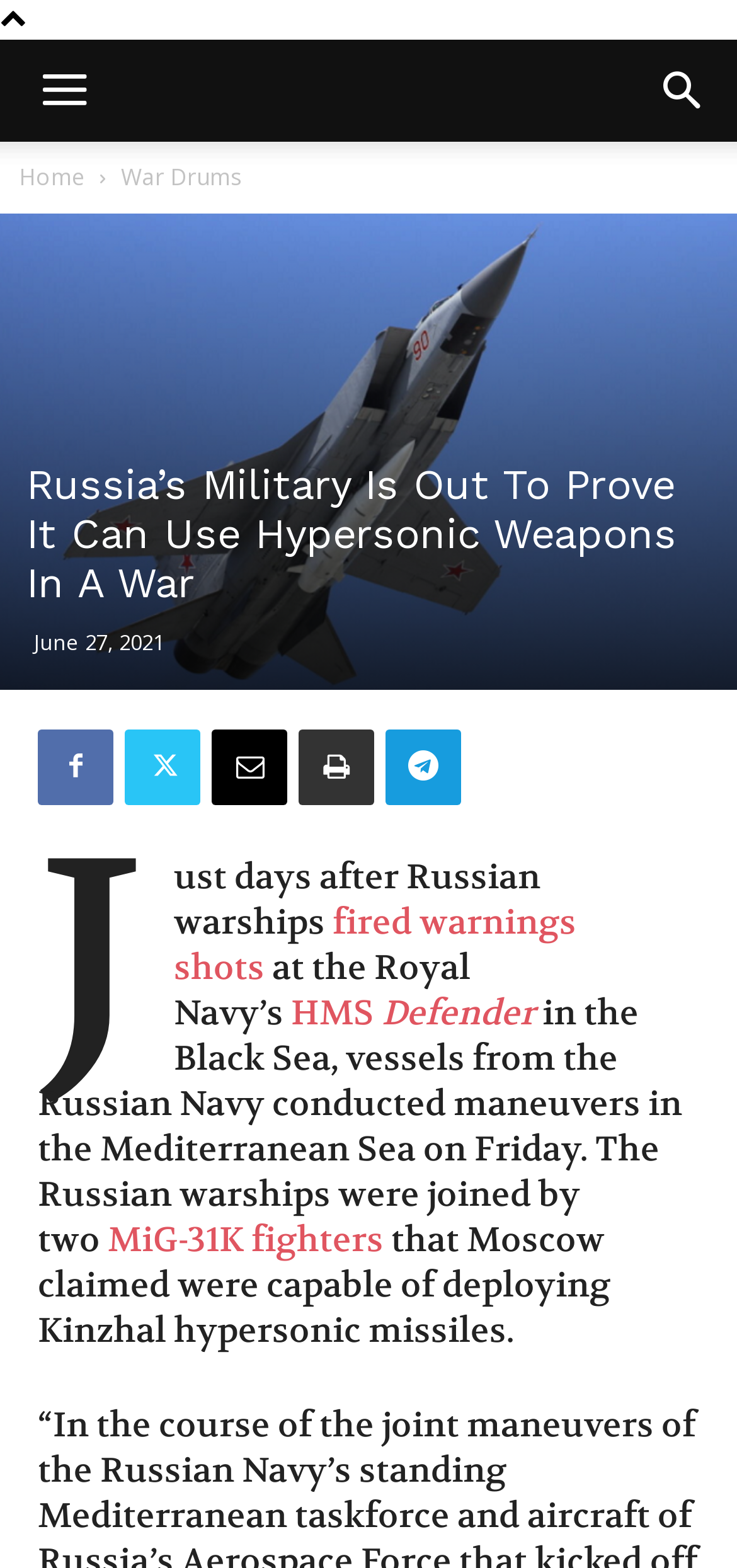Create a detailed summary of the webpage's content and design.

The webpage is an article about Russia's military capabilities, specifically its use of hypersonic weapons. At the top left, there is a "Menu" button, and at the top right, there is a "Search" button. Below these buttons, there are three links: "Home", "War Drums", and an empty link. 

The main content of the webpage is a news article with the title "Russia’s Military Is Out To Prove It Can Use Hypersonic Weapons In A War" in a large font. Below the title, there is a timestamp indicating the article was published on June 27, 2021. 

To the right of the timestamp, there are five social media links represented by icons. The article's content is divided into paragraphs, with the first paragraph describing a recent incident where Russian warships fired warning shots at the Royal Navy's HMS Defender in the Black Sea. The article also mentions that Russian Navy vessels conducted maneuvers in the Mediterranean Sea, accompanied by MiG-31K fighters capable of deploying Kinzhal hypersonic missiles.